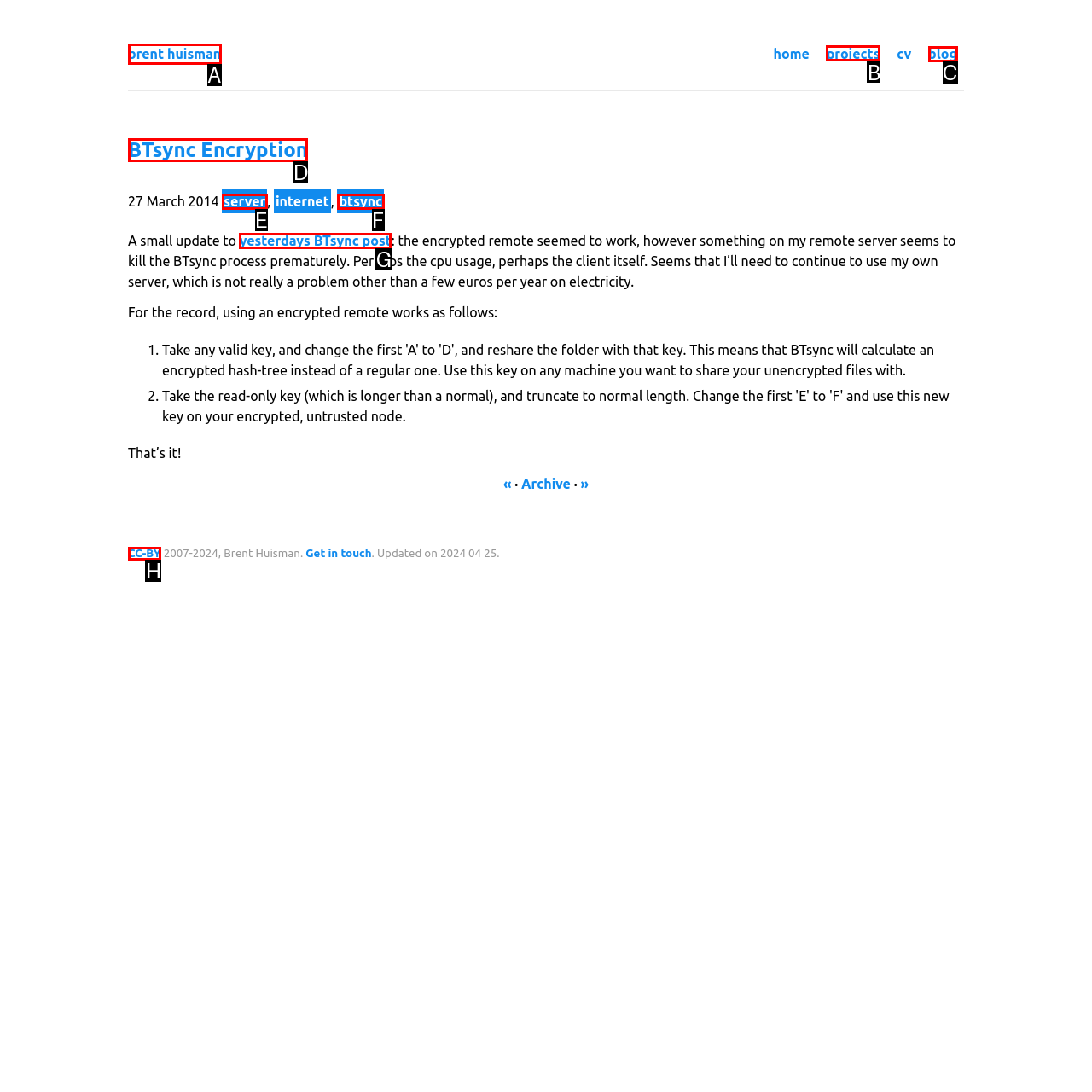Determine which HTML element should be clicked for this task: visit projects page
Provide the option's letter from the available choices.

B